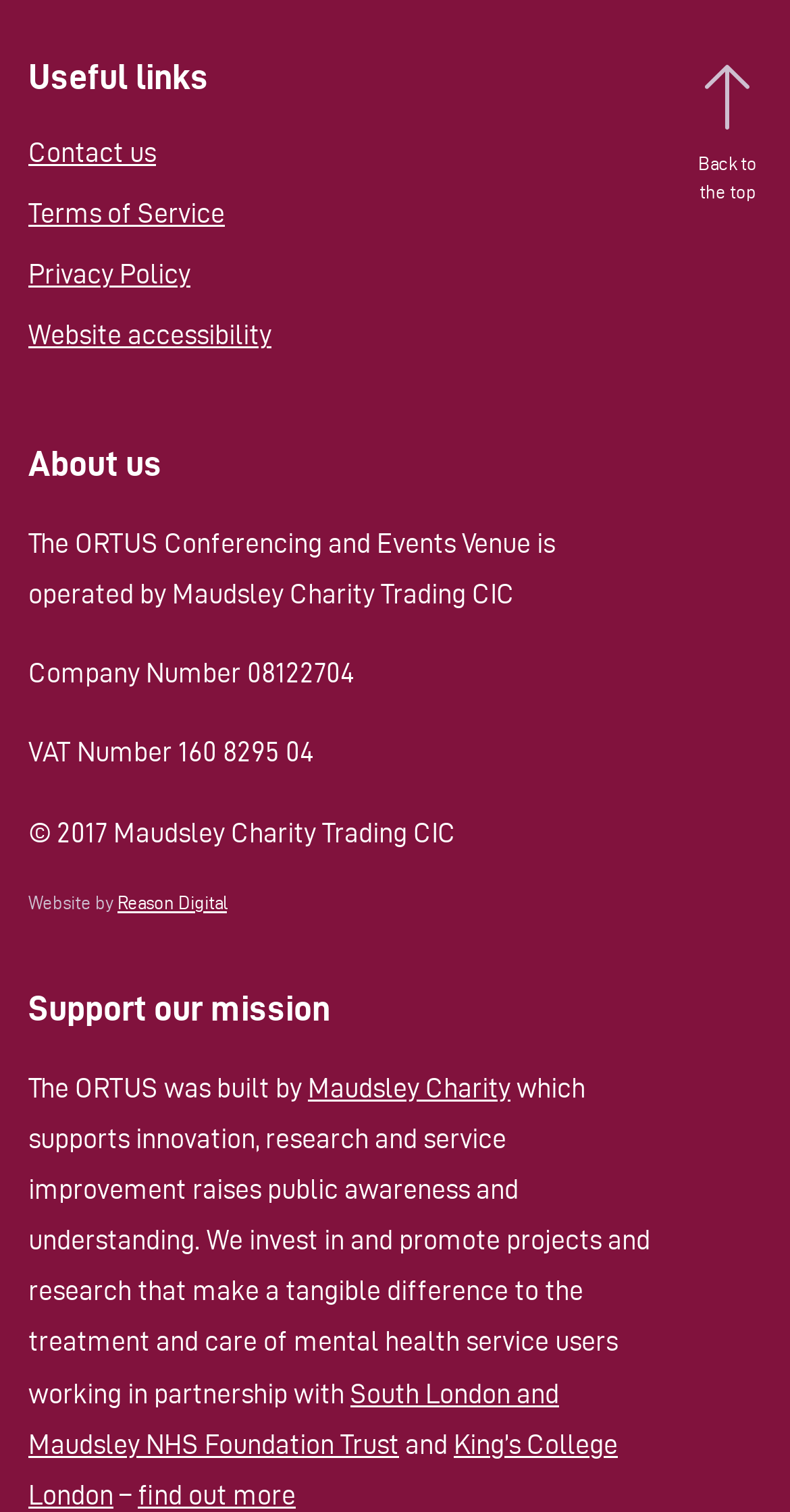Please find the bounding box coordinates of the element's region to be clicked to carry out this instruction: "Contact us".

[0.036, 0.09, 0.197, 0.11]